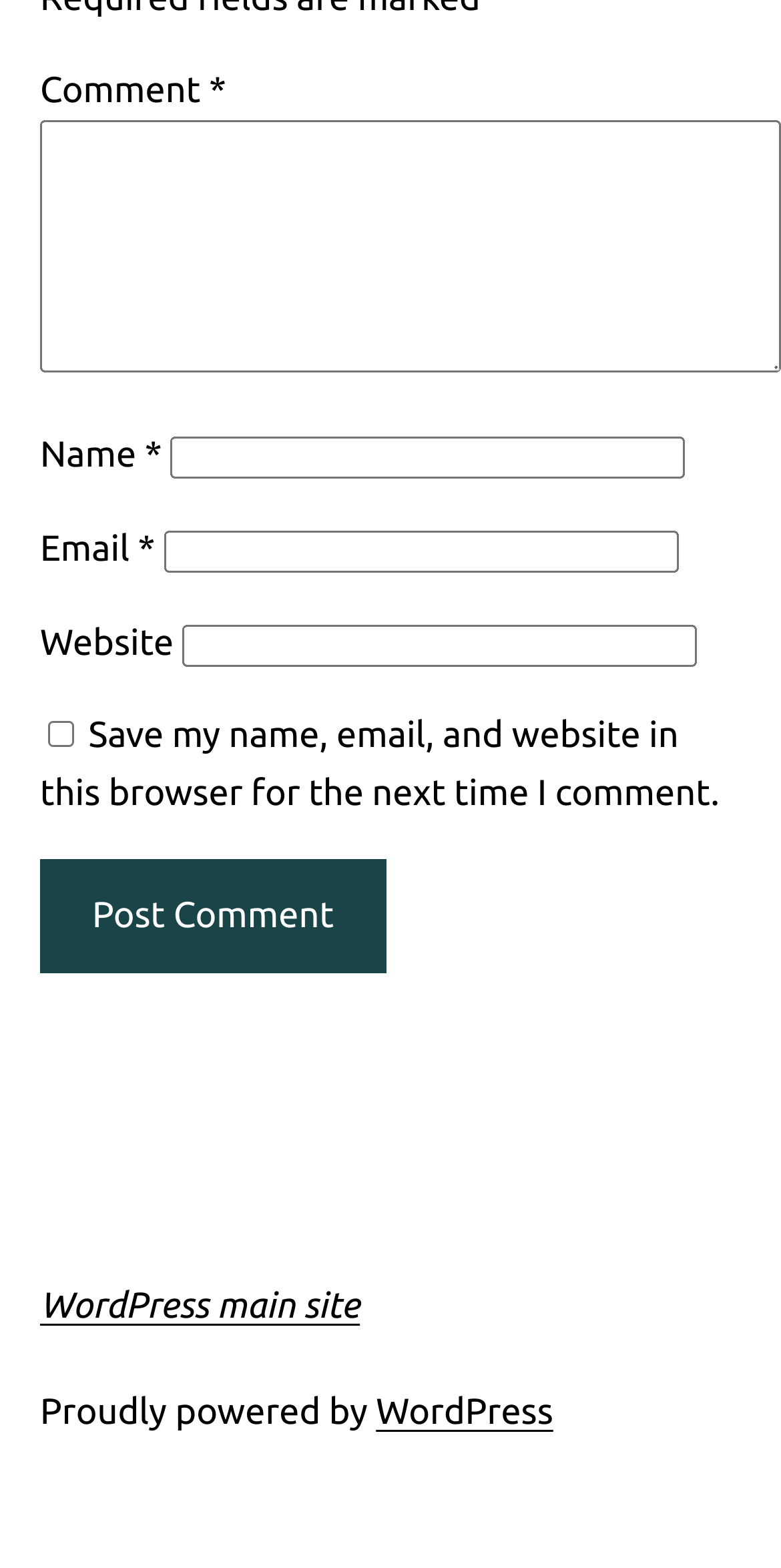Provide a short answer to the following question with just one word or phrase: What is the function of the checkbox?

Save user data